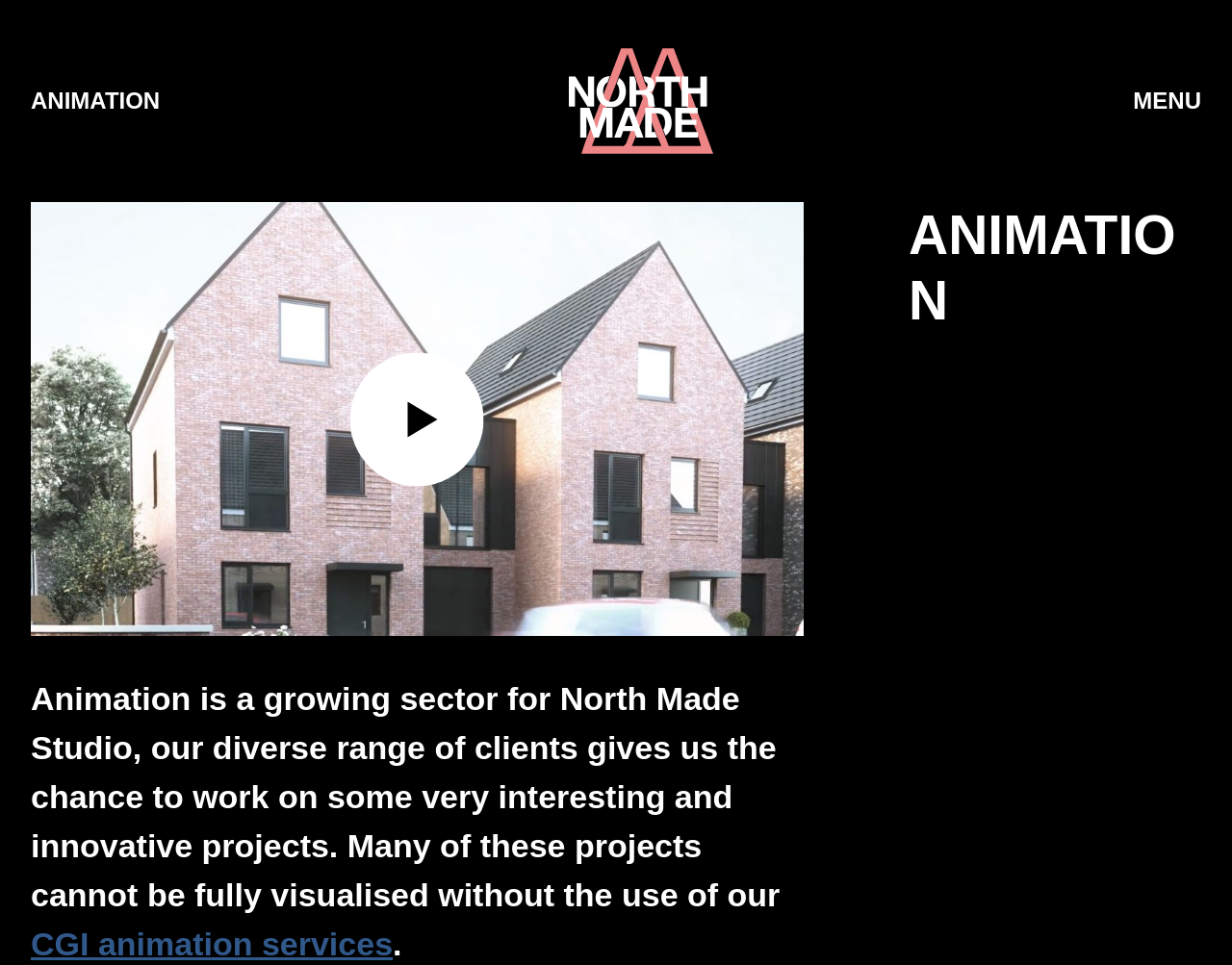Using details from the image, please answer the following question comprehensively:
What is the function of the 'Toggle Menu Link'?

The 'Toggle Menu Link' is likely a button that toggles the menu on and off, allowing users to access different parts of the website.